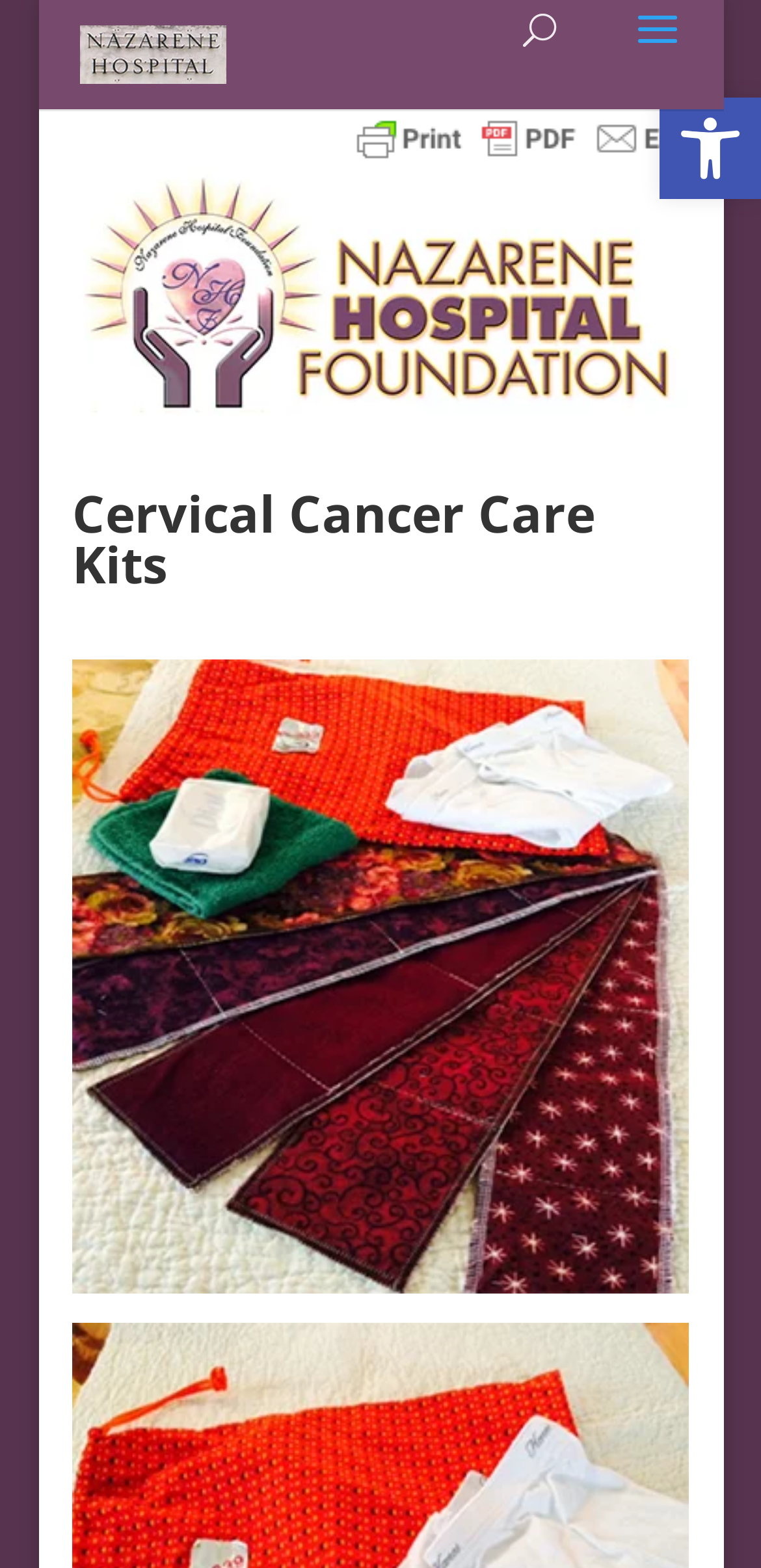What is the logo image above the 'Nazarene Hospital Foundation' link?
Using the information presented in the image, please offer a detailed response to the question.

The image above the 'Nazarene Hospital Foundation' link is likely the logo of the foundation, as it is positioned next to the link and has a similar bounding box coordinate, suggesting a visual association between the two elements.